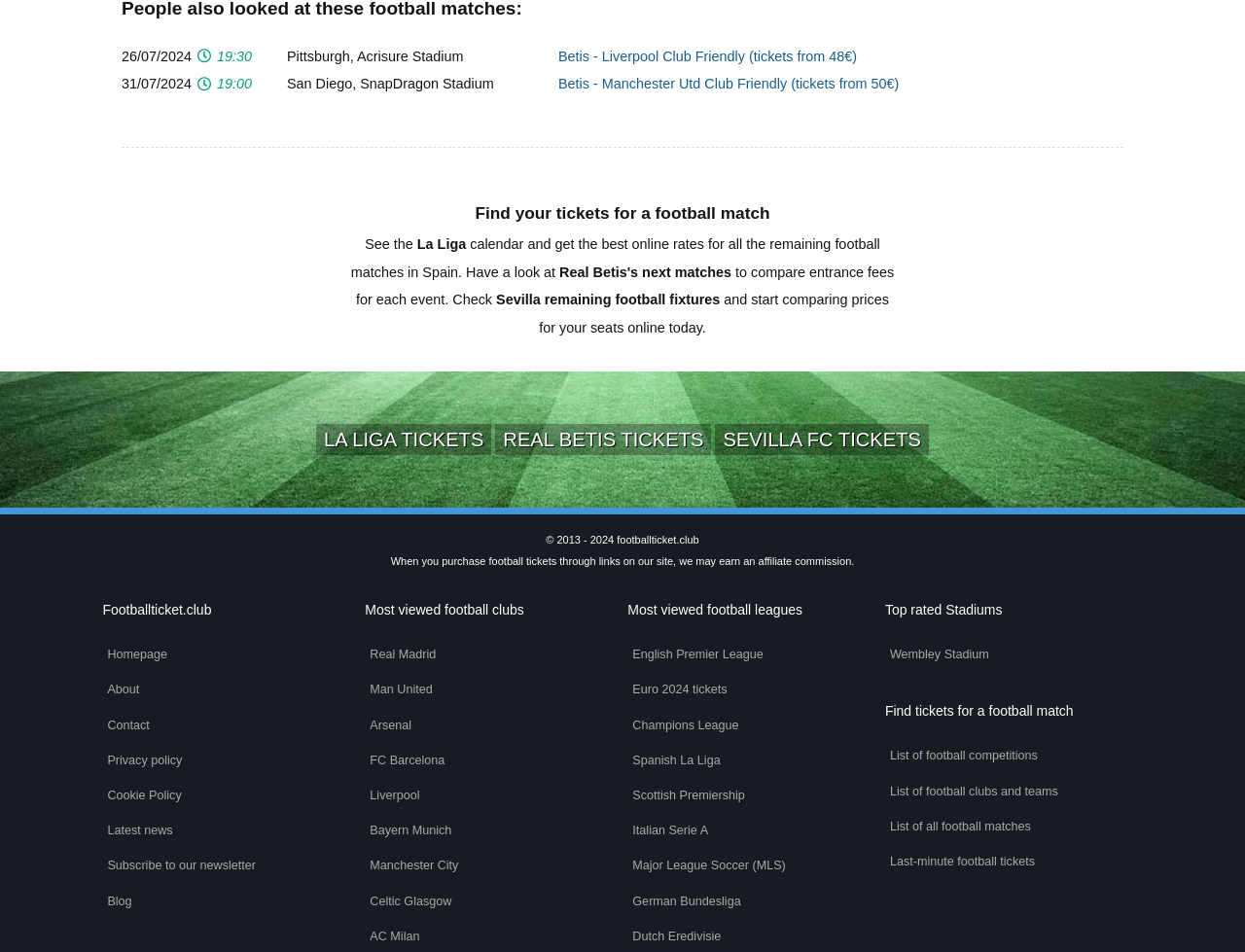Consider the image and give a detailed and elaborate answer to the question: 
What is the date of the Betis - Liverpool Club Friendly match?

I found the date by looking at the first match listed on the webpage, which is 'Betis - Liverpool Club Friendly (tickets from 48€)'. The date is displayed as '26/07/2024' next to the match information.